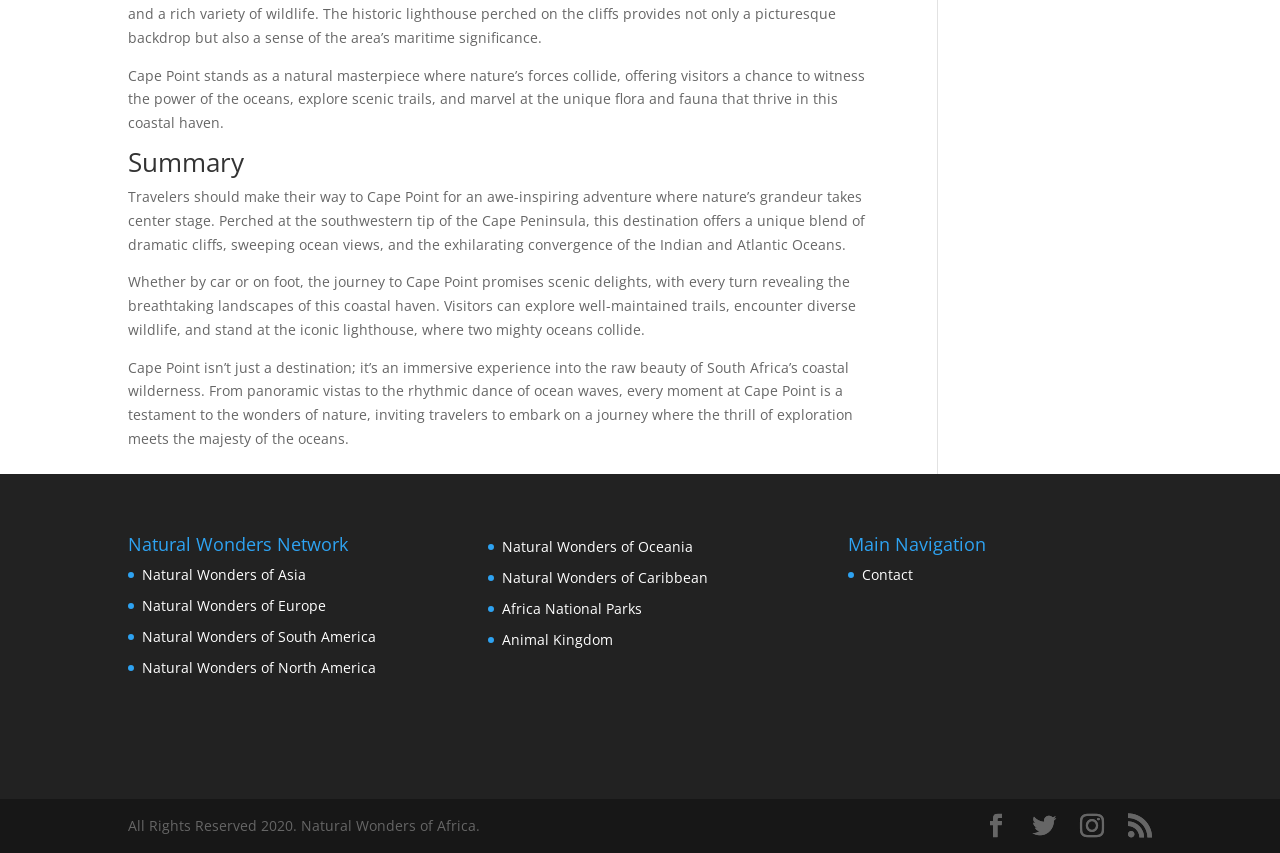Determine the bounding box coordinates of the clickable element to achieve the following action: 'Contact us'. Provide the coordinates as four float values between 0 and 1, formatted as [left, top, right, bottom].

[0.674, 0.663, 0.713, 0.685]